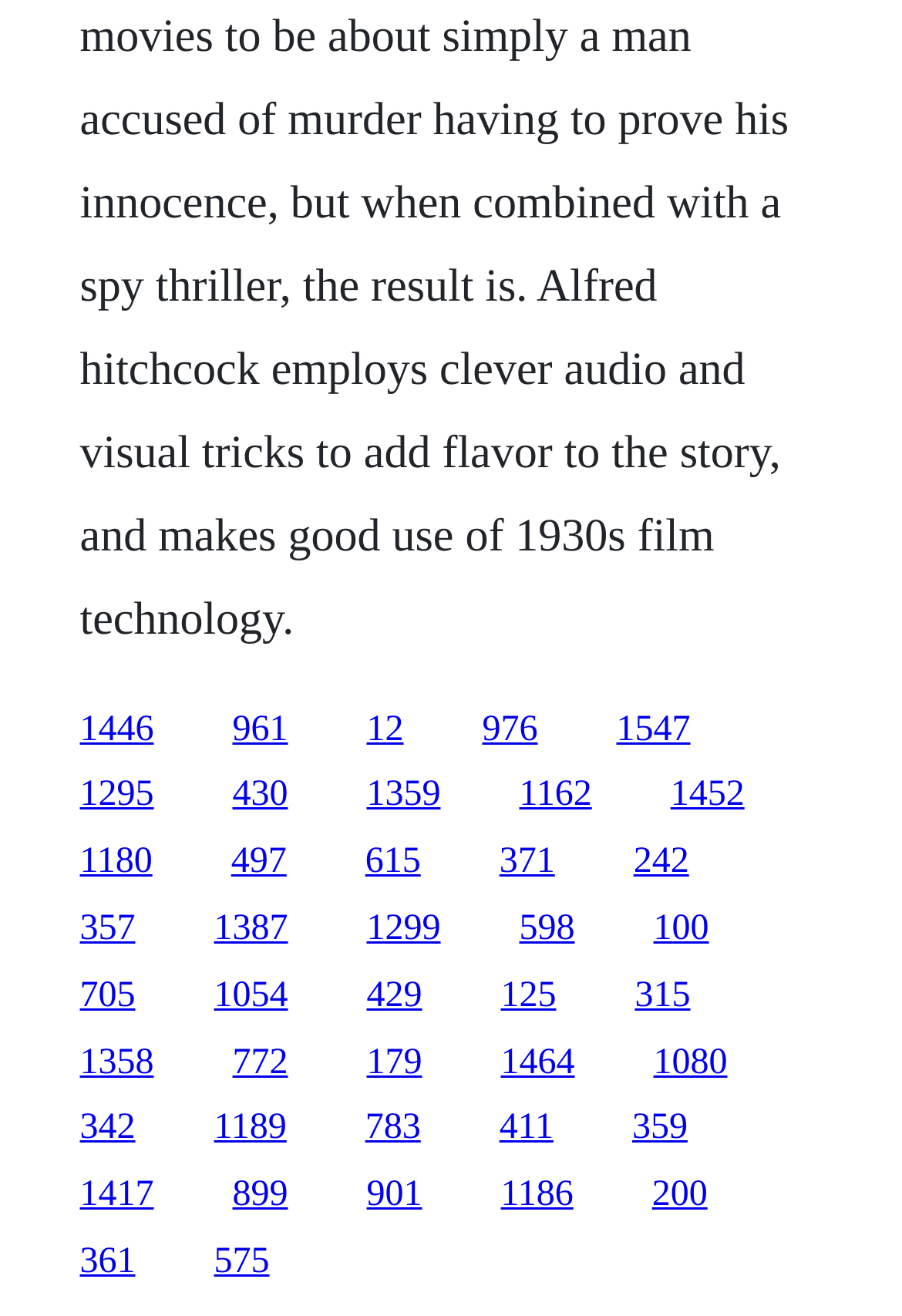Based on the image, provide a detailed response to the question:
How many links have a width greater than 0.1?

I analyzed the bounding box coordinates of all link elements and counted the number of links with a width (x2 - x1) greater than 0.1. There are 94 links with a width greater than 0.1.